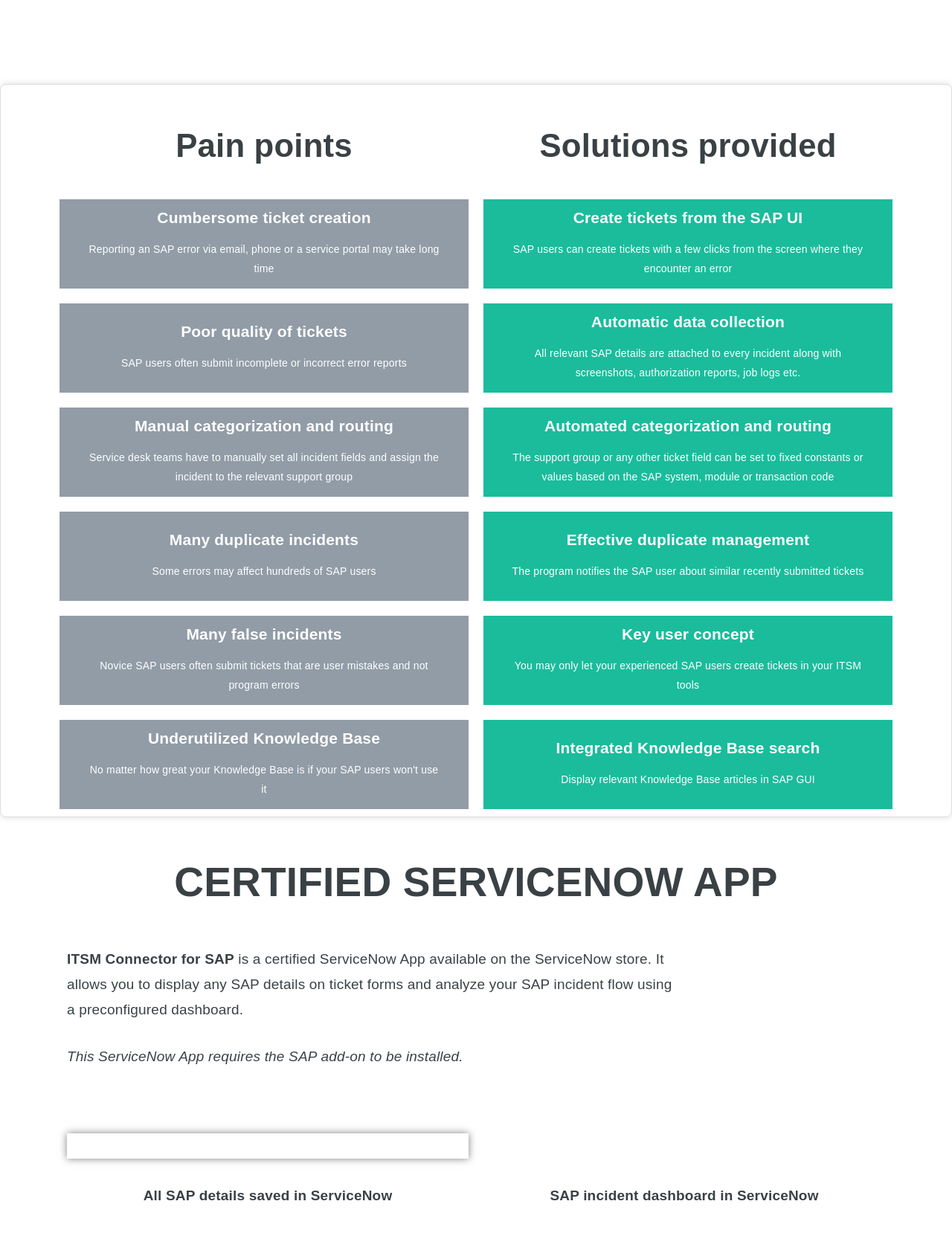Please analyze the image and provide a thorough answer to the question:
What is the purpose of the key user concept?

The purpose of the key user concept is to let incidents send to the service desk, as mentioned in the solution description. It allows novice SAP users to send error reports to experienced SAP users who can act as the first level support.